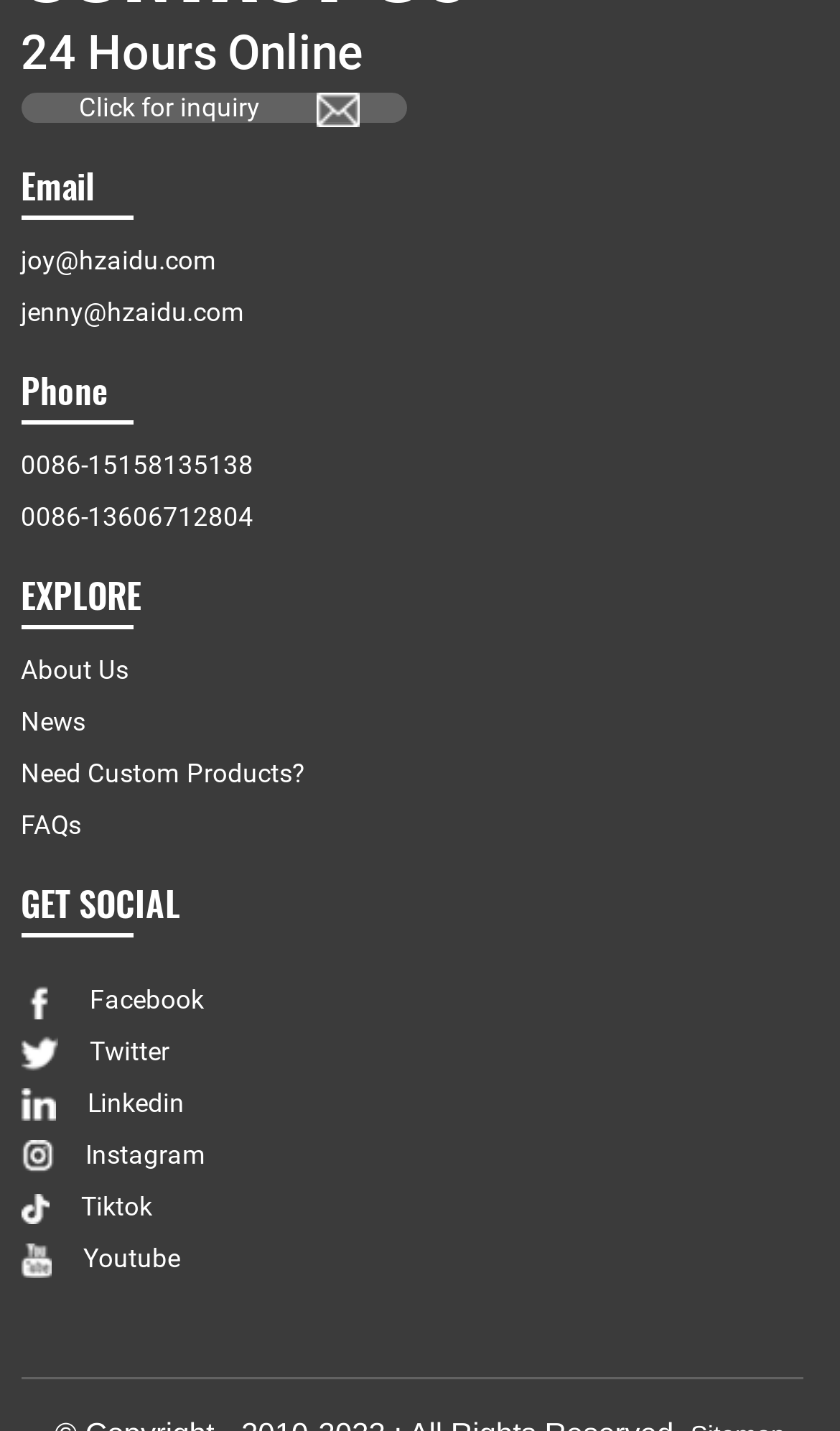What is the email address of Jenny?
Can you offer a detailed and complete answer to this question?

I found the email address of Jenny under the 'Email' heading, which is listed as 'jenny@hzaidu.com'.